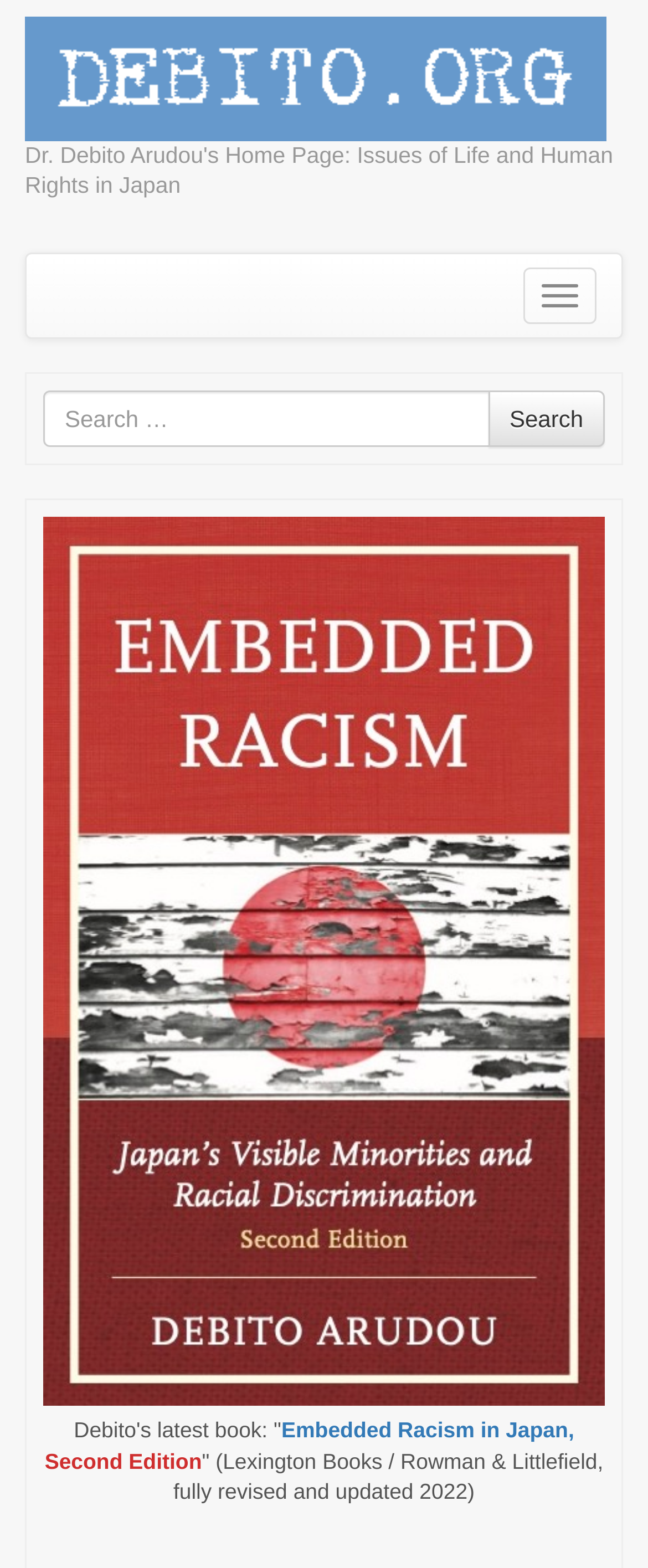Articulate a complete and detailed caption of the webpage elements.

The webpage is about Debito.org, a website focused on issues related to foreigners in Japan. At the top, there is a heading with the website's name, "debito.org", which is also a link. Below it, there is a link to "Skip to content". On the right side of the page, near the top, there is a button to "Toggle navigation".

The main content of the page is divided into two sections. On the left, there is a search function with a search box and a "Search" button. Above the search box, there is a label that says "Search for". 

On the right side of the page, there is a figure with an image, which is 225 pixels wide. The image is accompanied by a caption that promotes Debito's latest book, "Embedded Racism in Japan, Second Edition", which is a fully revised and updated version published in 2022. The caption also includes a link to the book.

The page's title, "Tokyo Musashino City fails to get local referenda voting rights for its NJ Residents (Dec 2021). Absorb the arguments of the national-level xenophobic campaign against it.", is not prominently displayed on the page, but it is likely related to the content of the website.